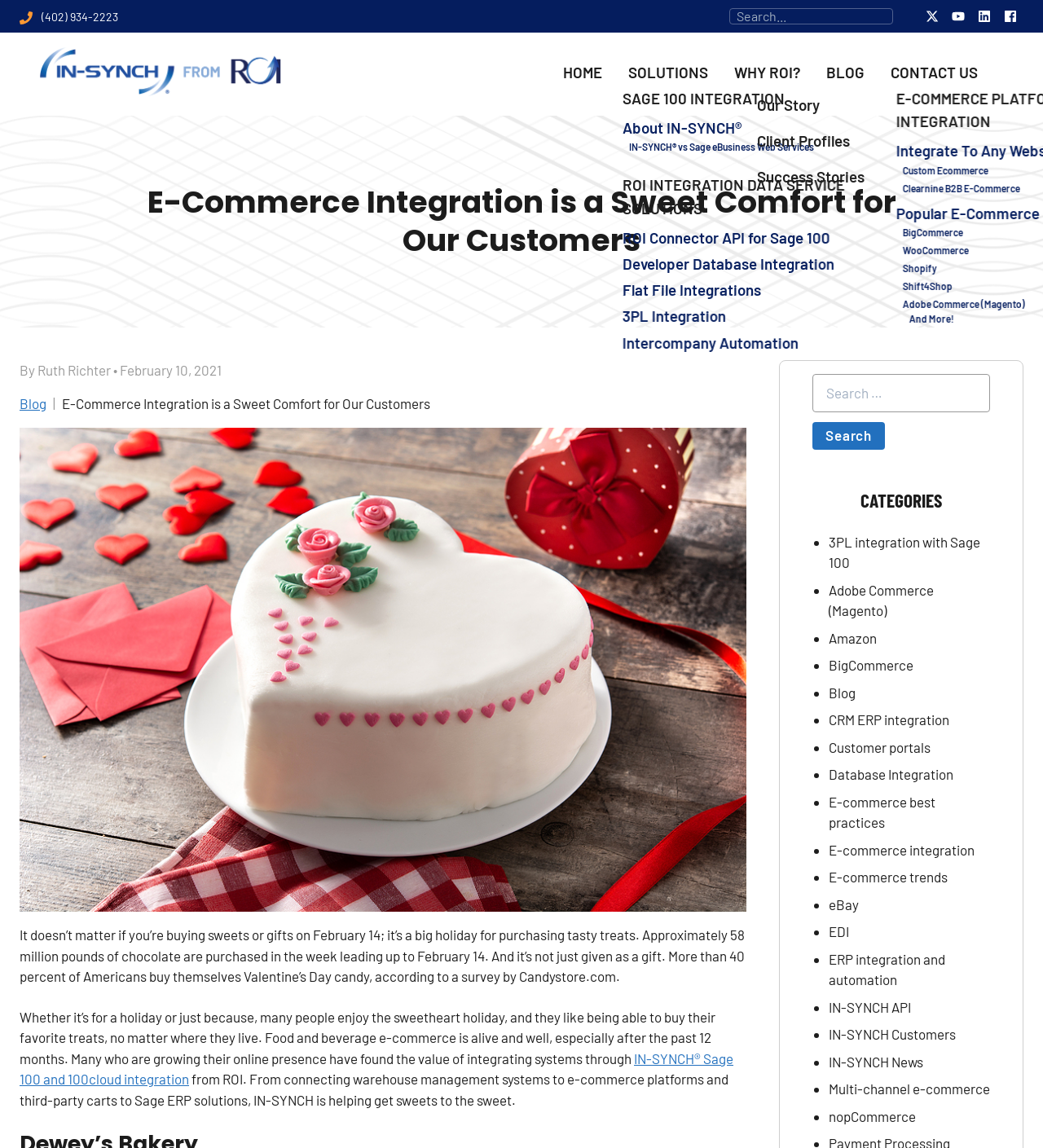Determine the bounding box for the HTML element described here: "IN-SYNCH Customers". The coordinates should be given as [left, top, right, bottom] with each number being a float between 0 and 1.

[0.795, 0.894, 0.916, 0.908]